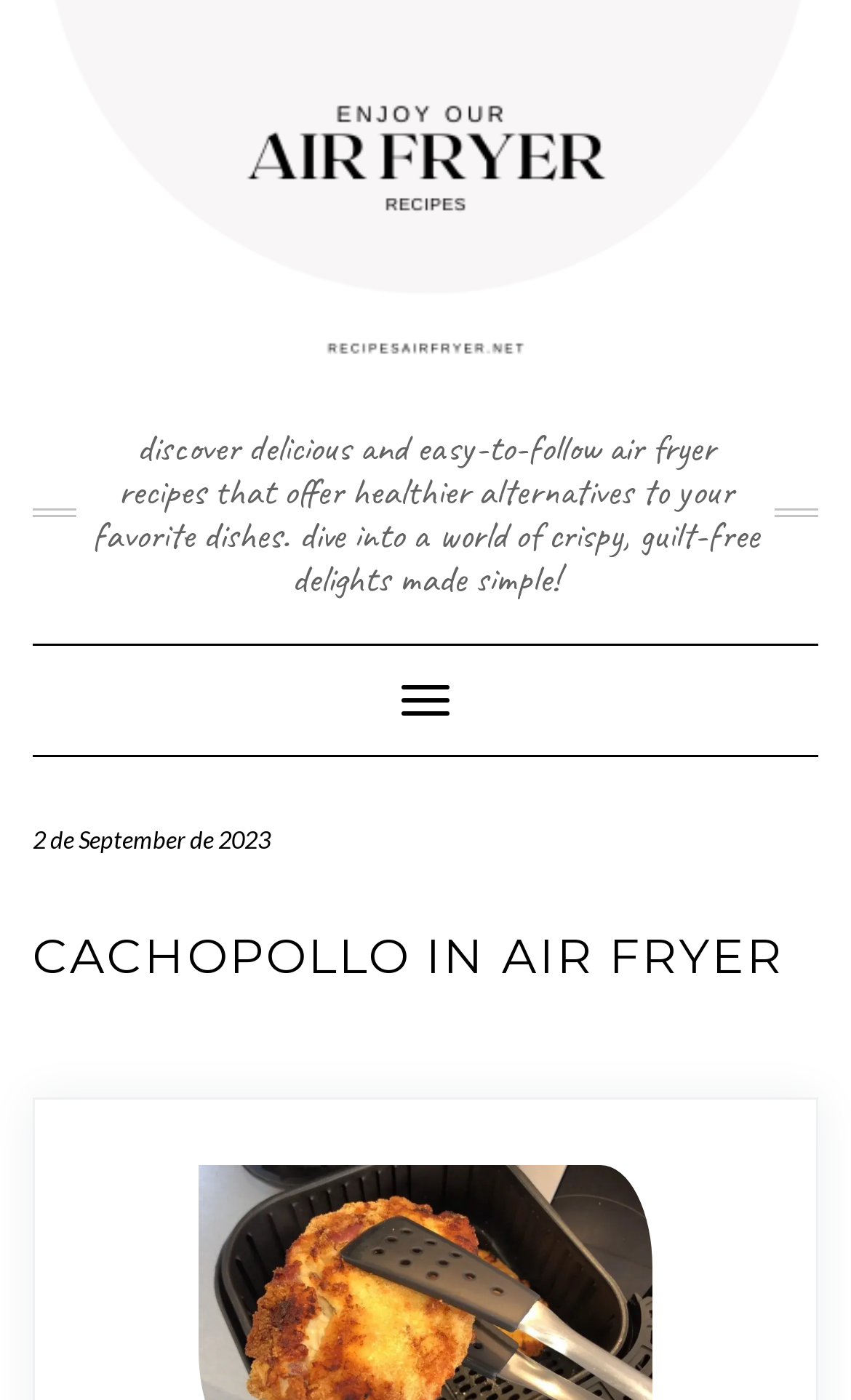Look at the image and answer the question in detail:
What is the navigation element on the webpage?

The navigation element on the webpage is a button labeled 'Toggle Navigation', which is part of the main navigation element with bounding box coordinates [0.038, 0.46, 0.962, 0.541].